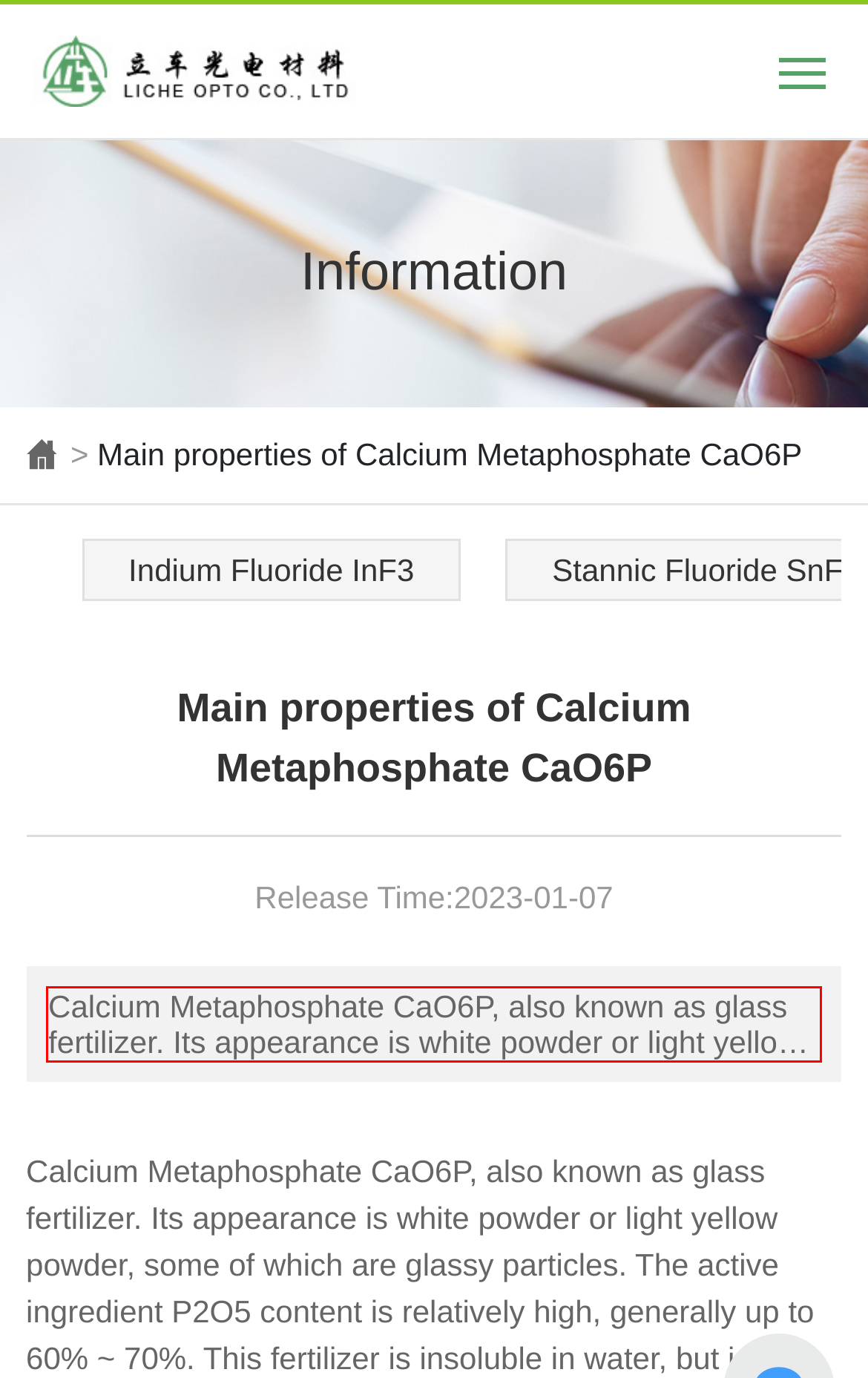Locate the red bounding box in the provided webpage screenshot and use OCR to determine the text content inside it.

Calcium Metaphosphate CaO6P, also known as glass fertilizer. Its appearance is white powder or light yellow powder, some of which are glassy particles.